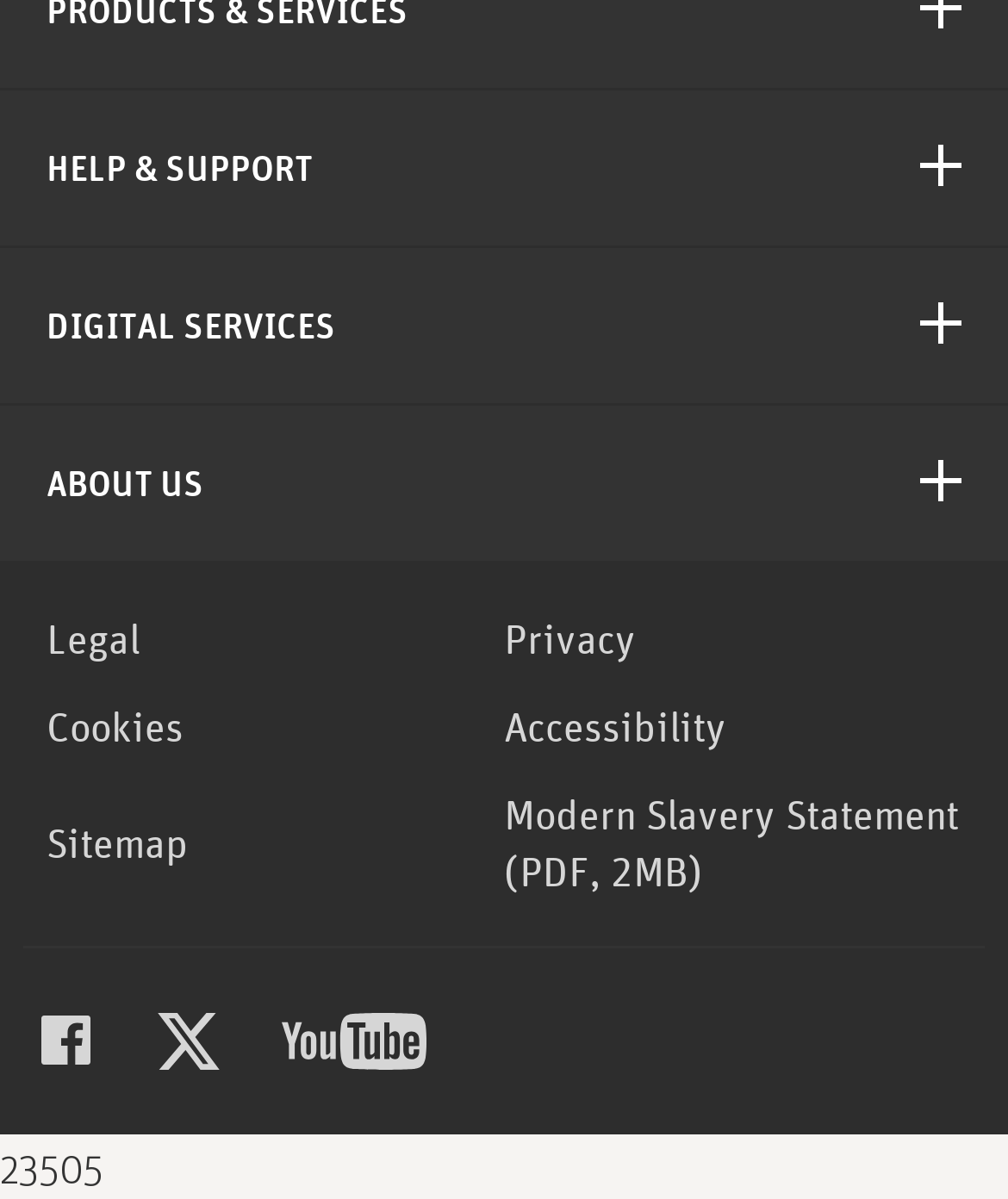Please predict the bounding box coordinates of the element's region where a click is necessary to complete the following instruction: "Open the Facebook website in a new tab". The coordinates should be represented by four float numbers between 0 and 1, i.e., [left, top, right, bottom].

[0.038, 0.845, 0.092, 0.892]